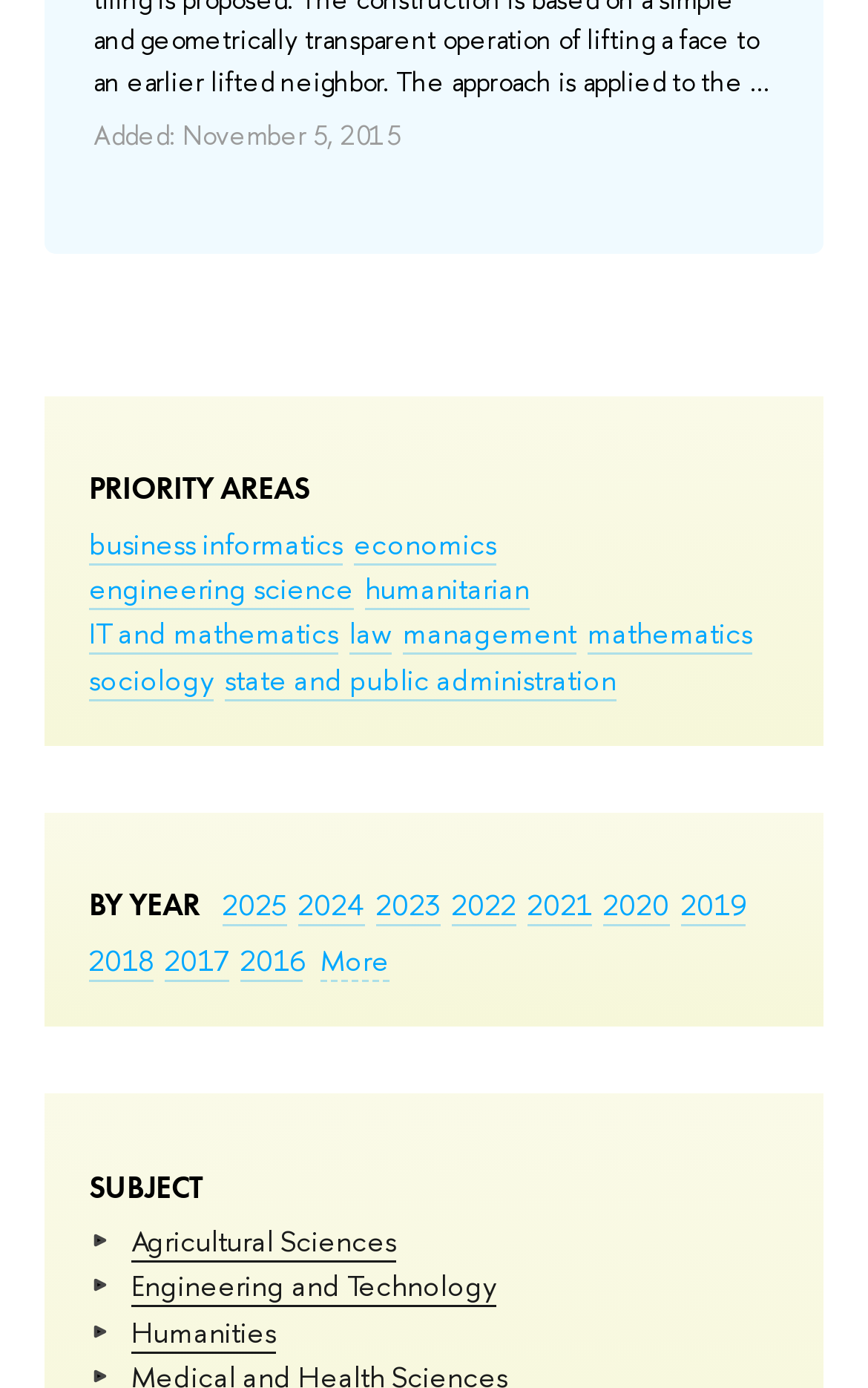How many images are displayed on the webpage?
Using the image, respond with a single word or phrase.

4